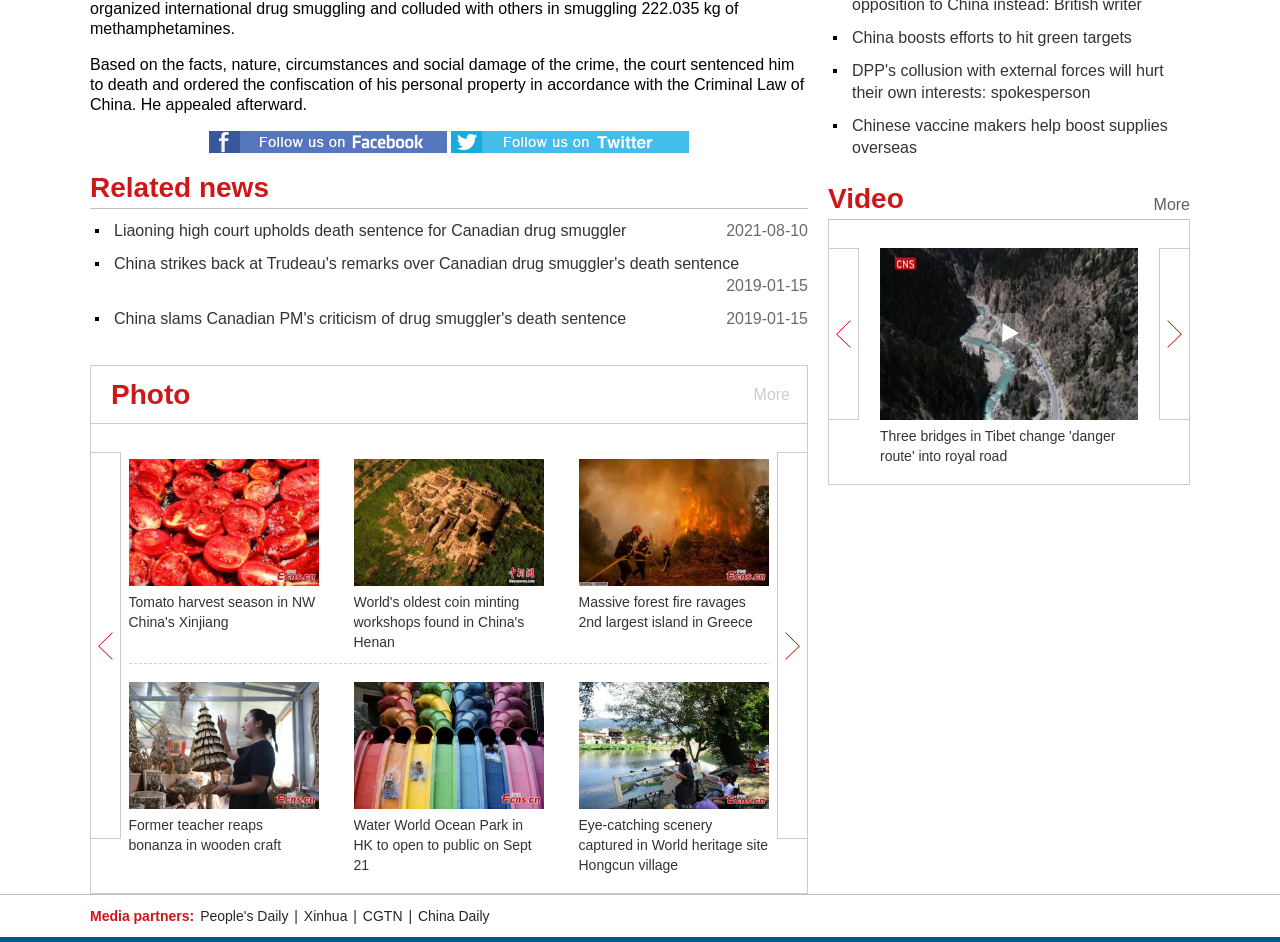Provide the bounding box coordinates of the HTML element described by the text: "People's Daily".

[0.155, 0.964, 0.227, 0.981]